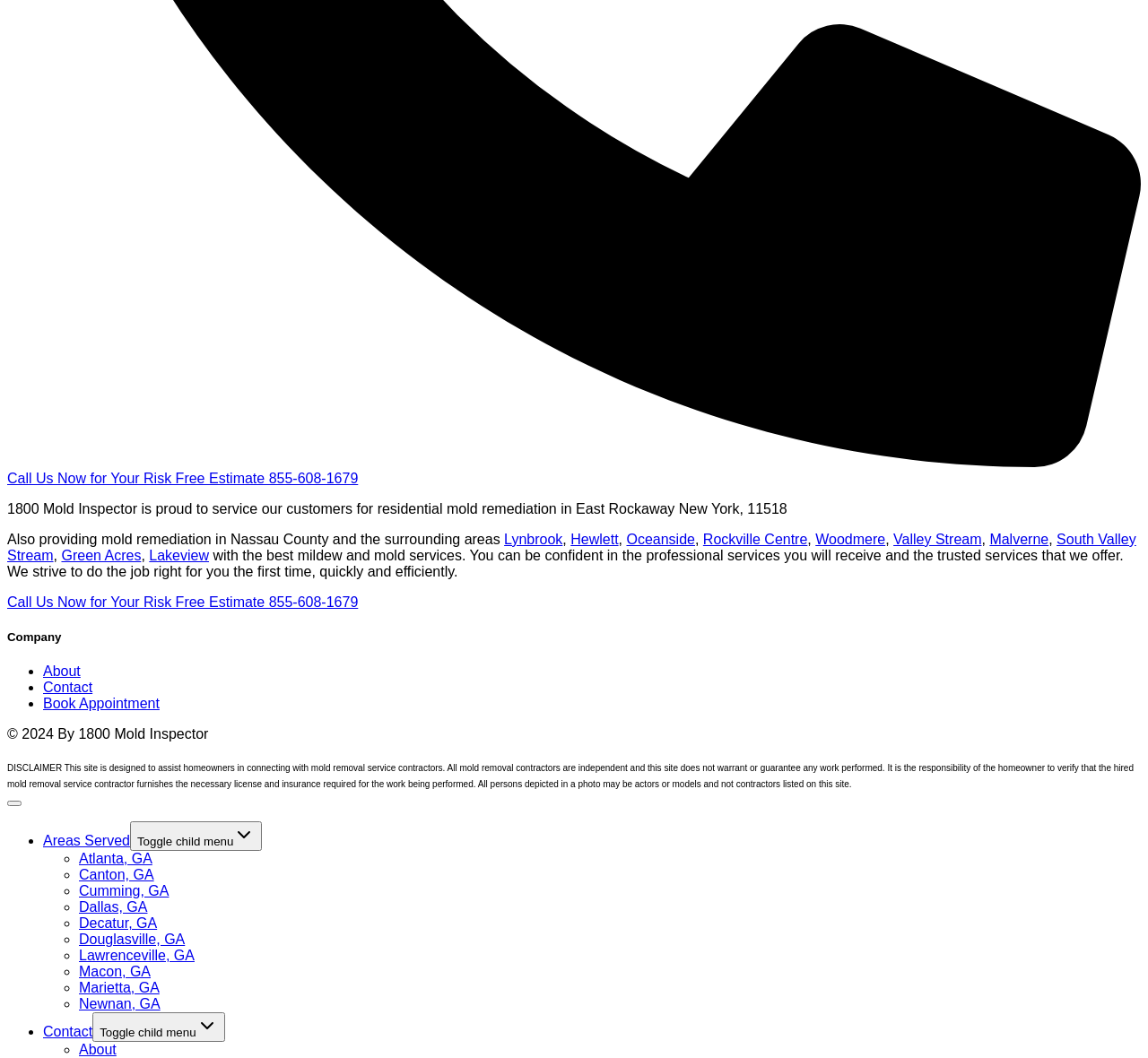Please identify the bounding box coordinates of the element's region that should be clicked to execute the following instruction: "Call for a risk-free estimate". The bounding box coordinates must be four float numbers between 0 and 1, i.e., [left, top, right, bottom].

[0.006, 0.429, 0.994, 0.459]